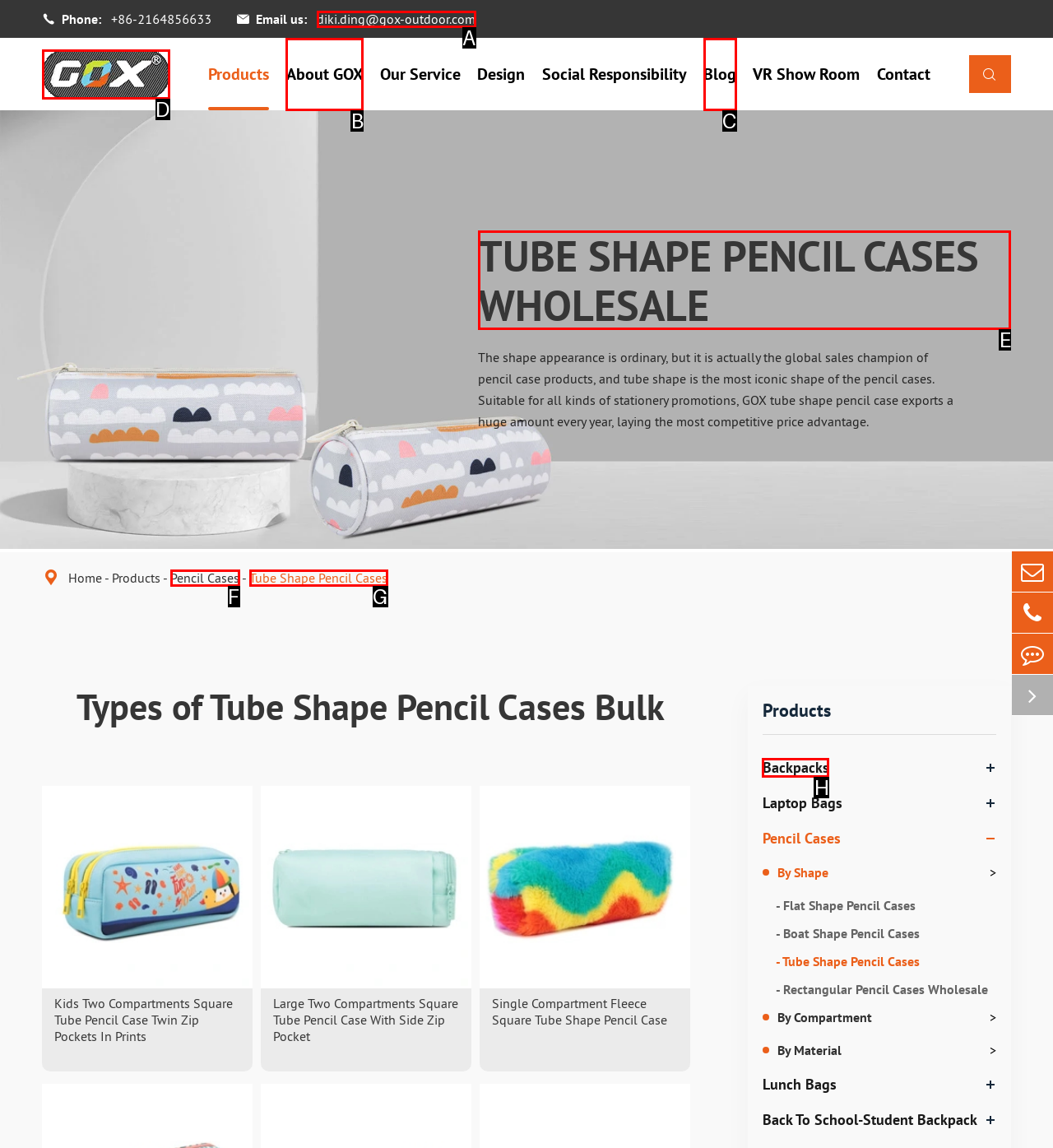Which choice should you pick to execute the task: Learn about tube shape pencil cases
Respond with the letter associated with the correct option only.

E